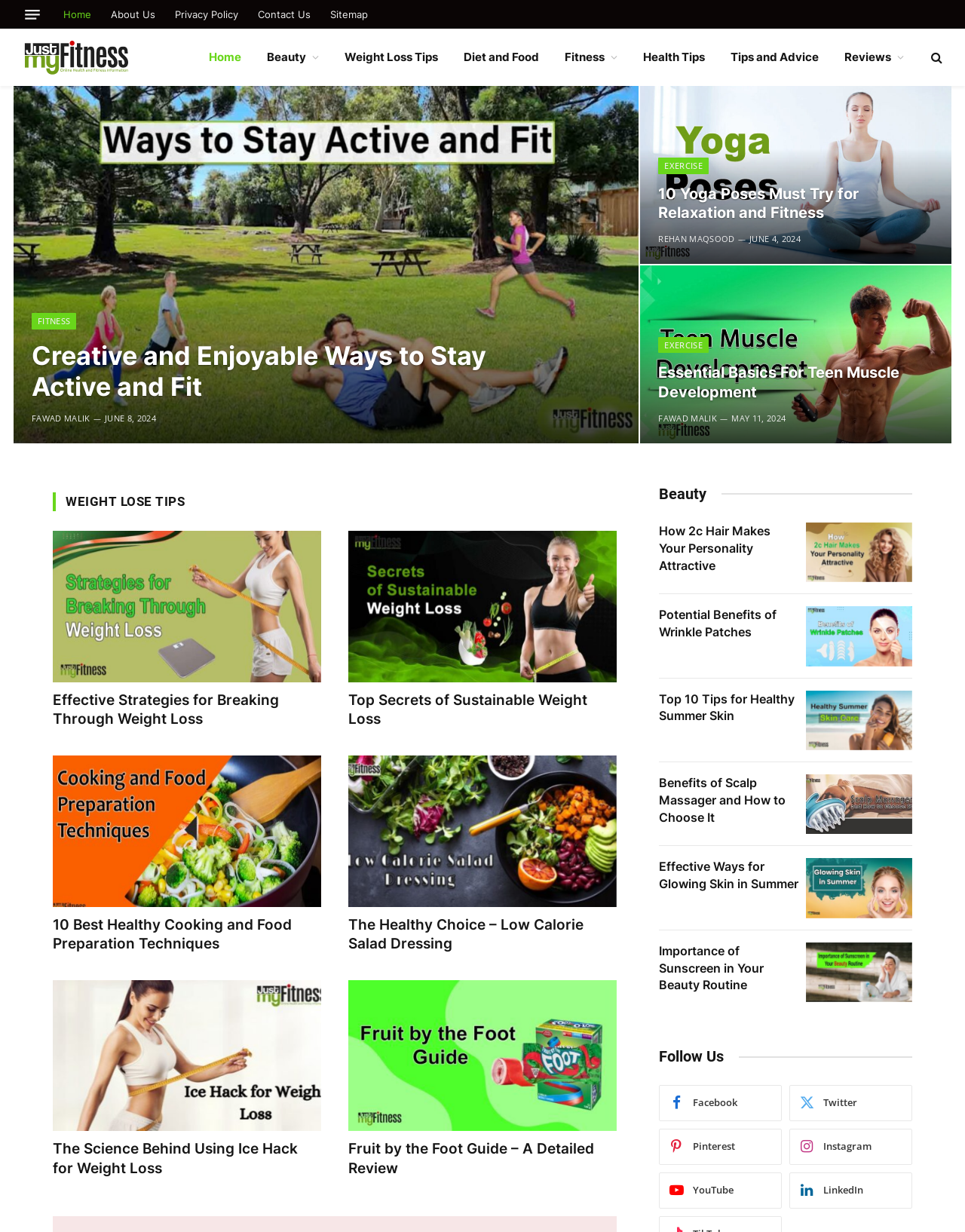Specify the bounding box coordinates of the area that needs to be clicked to achieve the following instruction: "Explore 'Beauty' section".

[0.683, 0.393, 0.732, 0.408]